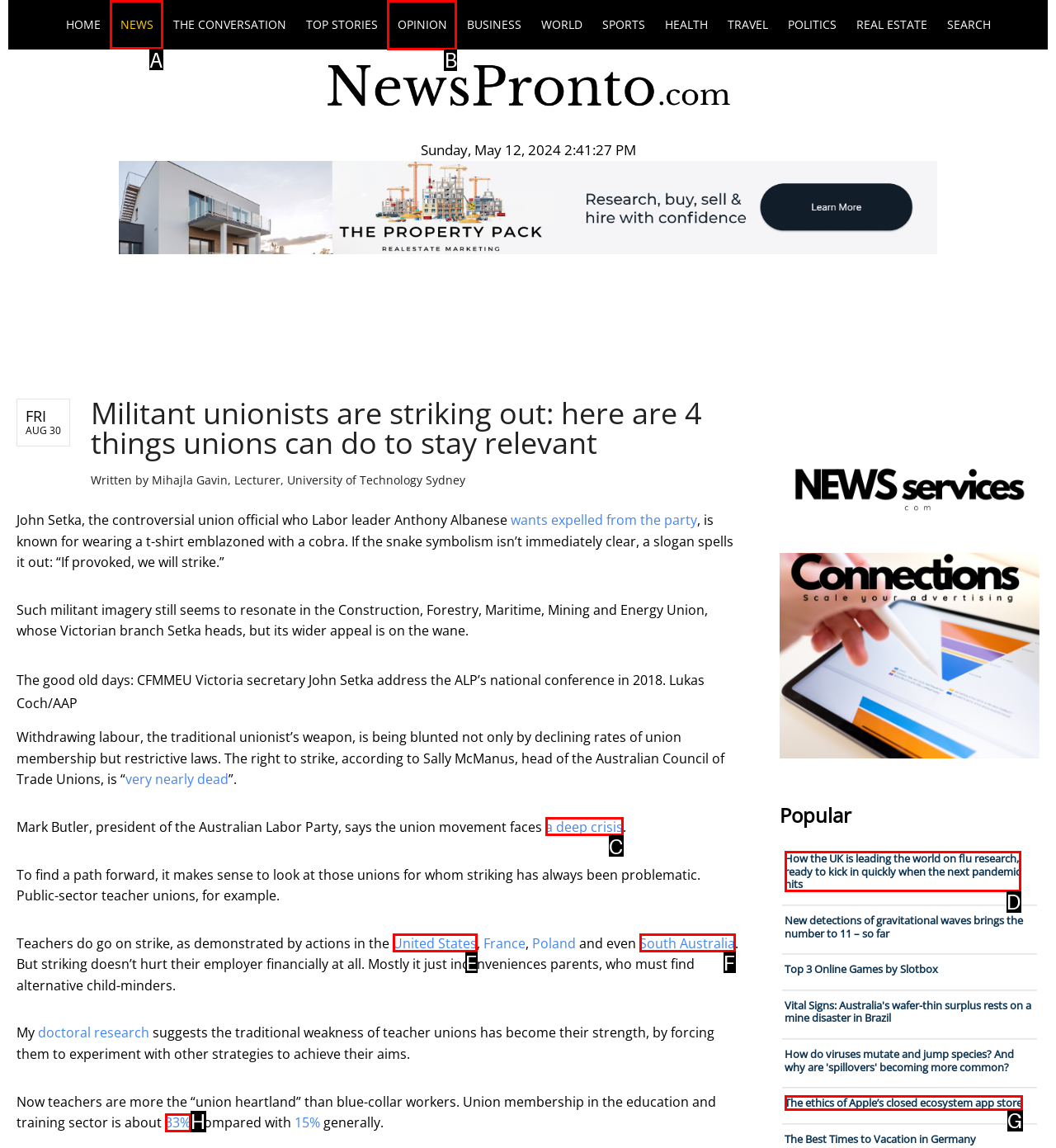Determine which HTML element I should select to execute the task: Click on the 'NEWS' link
Reply with the corresponding option's letter from the given choices directly.

A